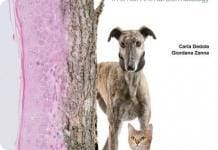Provide a thorough and detailed caption for the image.

The image features a stylized cover for the book "Clinical Atlas of Canine and Feline Dermatology." Prominently displayed are a greyhound dog and a cat positioned beside a tree, symbolizing the connection between animals and their dermatological health. The background shows a cross-section of skin, emphasizing the focus on veterinary dermatology. At the bottom of the cover, the authors' names, Carla Giannico and Gianluca Zanna, are highlighted, indicating the expertise behind this visual resource designed for better understanding skin conditions in pets. This atlas serves as a crucial reference for veterinary professionals and pet owners interested in the dermatological challenges faced by canines and felines.